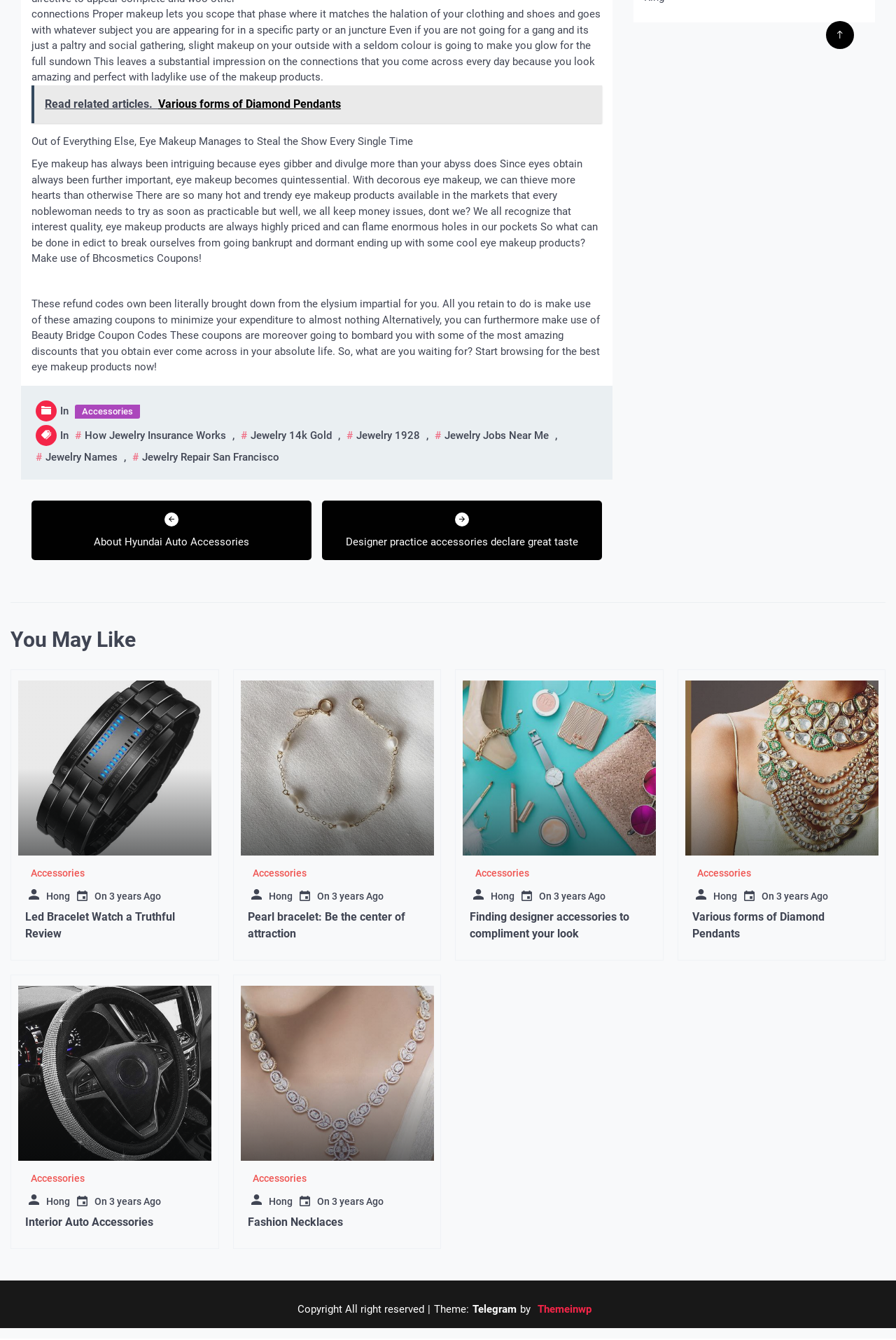Bounding box coordinates should be in the format (top-left x, top-left y, bottom-right x, bottom-right y) and all values should be floating point numbers between 0 and 1. Determine the bounding box coordinate for the UI element described as: Various forms of Diamond Pendants

[0.772, 0.679, 0.92, 0.702]